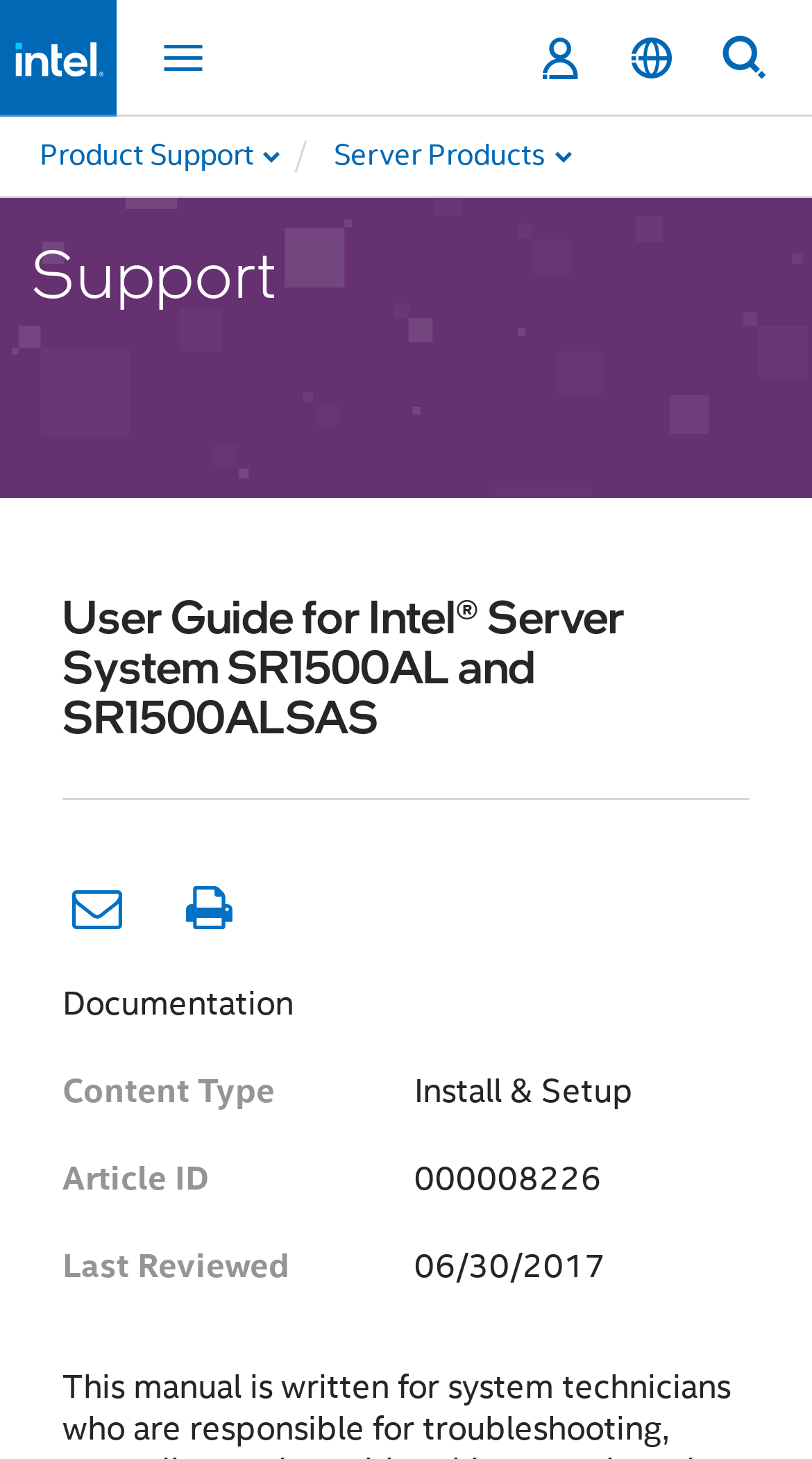Please specify the bounding box coordinates for the clickable region that will help you carry out the instruction: "Sign in".

[0.651, 0.001, 0.728, 0.08]